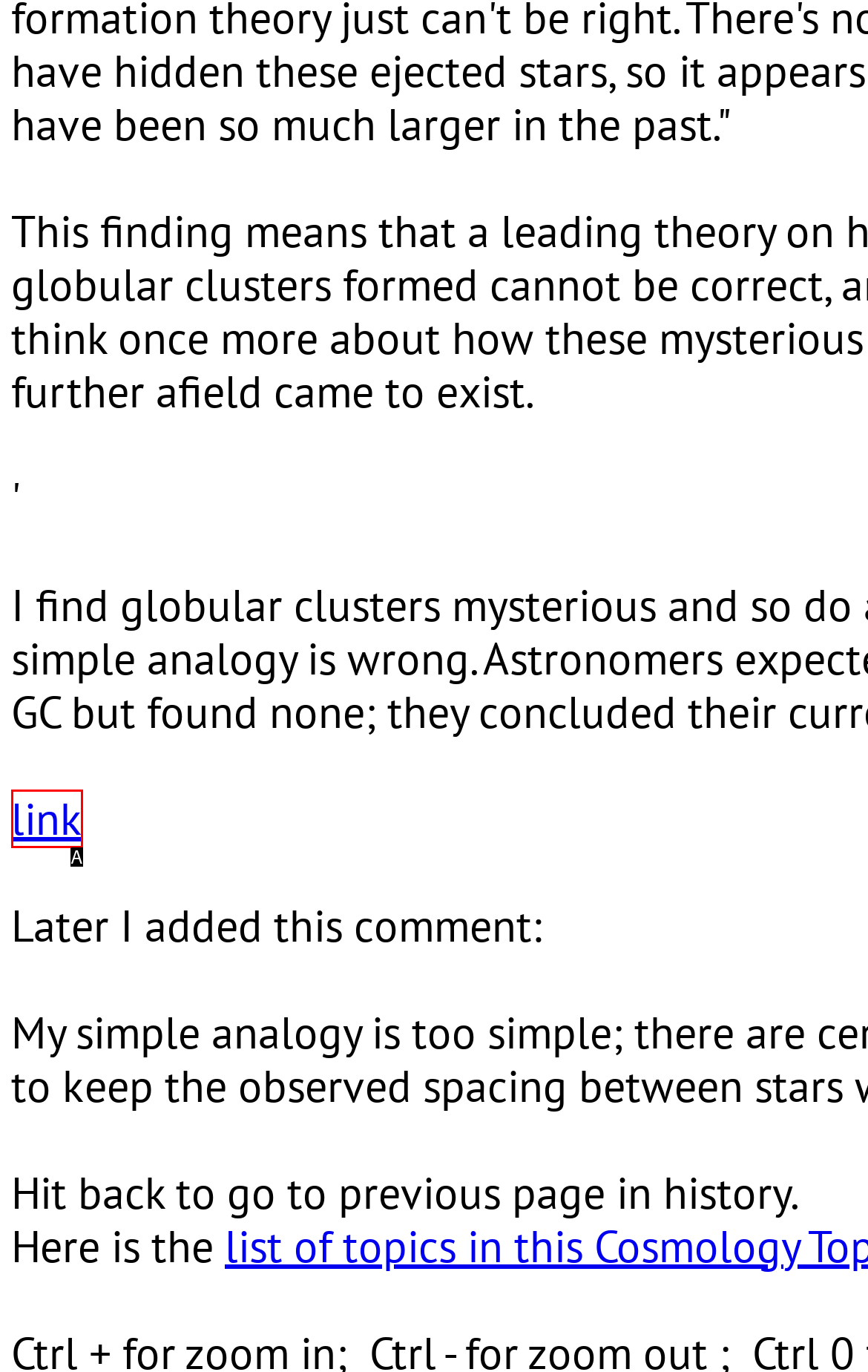From the given options, choose the HTML element that aligns with the description: link. Respond with the letter of the selected element.

A